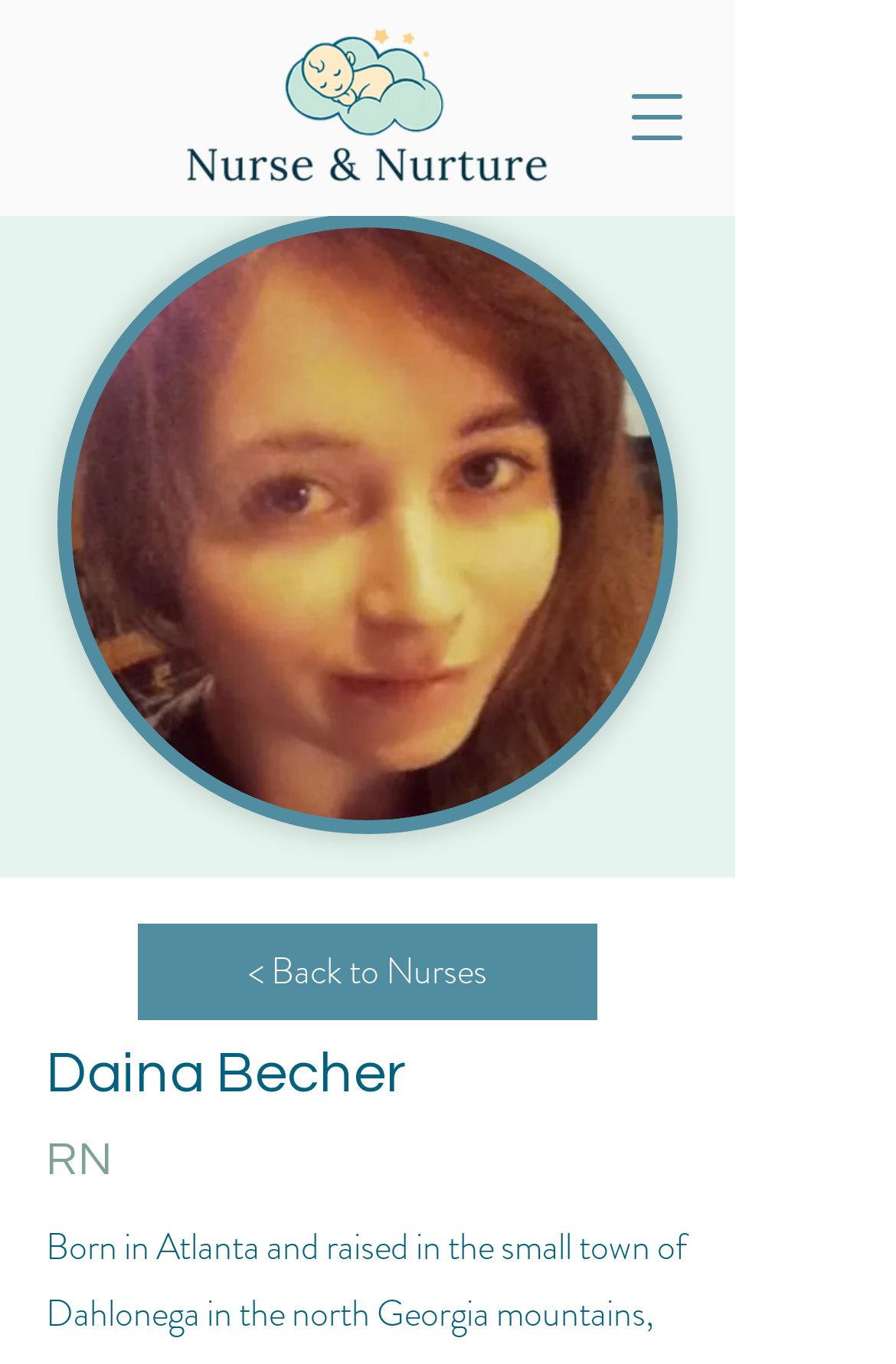Please locate the UI element described by "aria-label="Open navigation menu"" and provide its bounding box coordinates.

[0.669, 0.044, 0.797, 0.128]